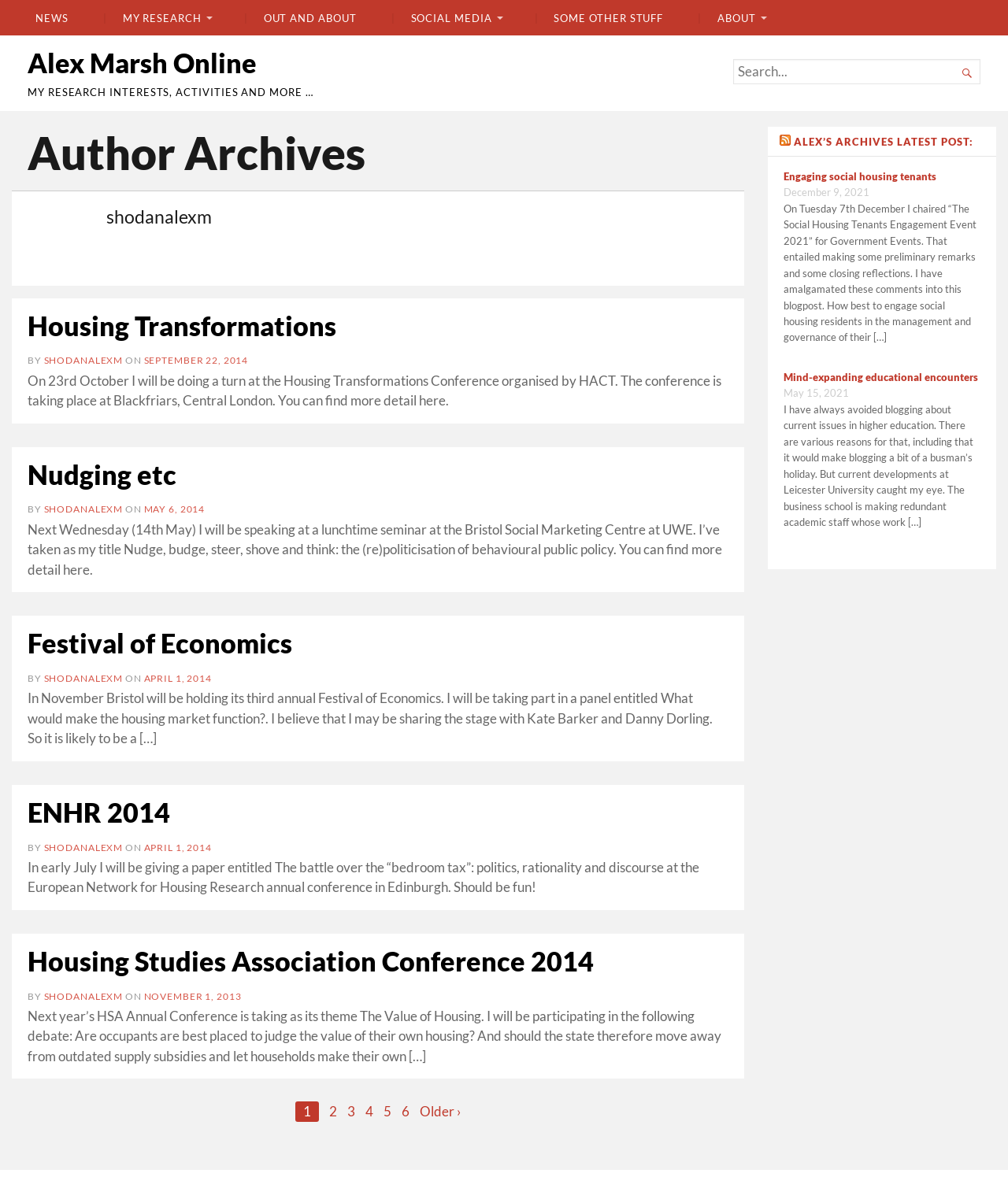What is the name of the author?
From the image, respond using a single word or phrase.

Alex Marsh